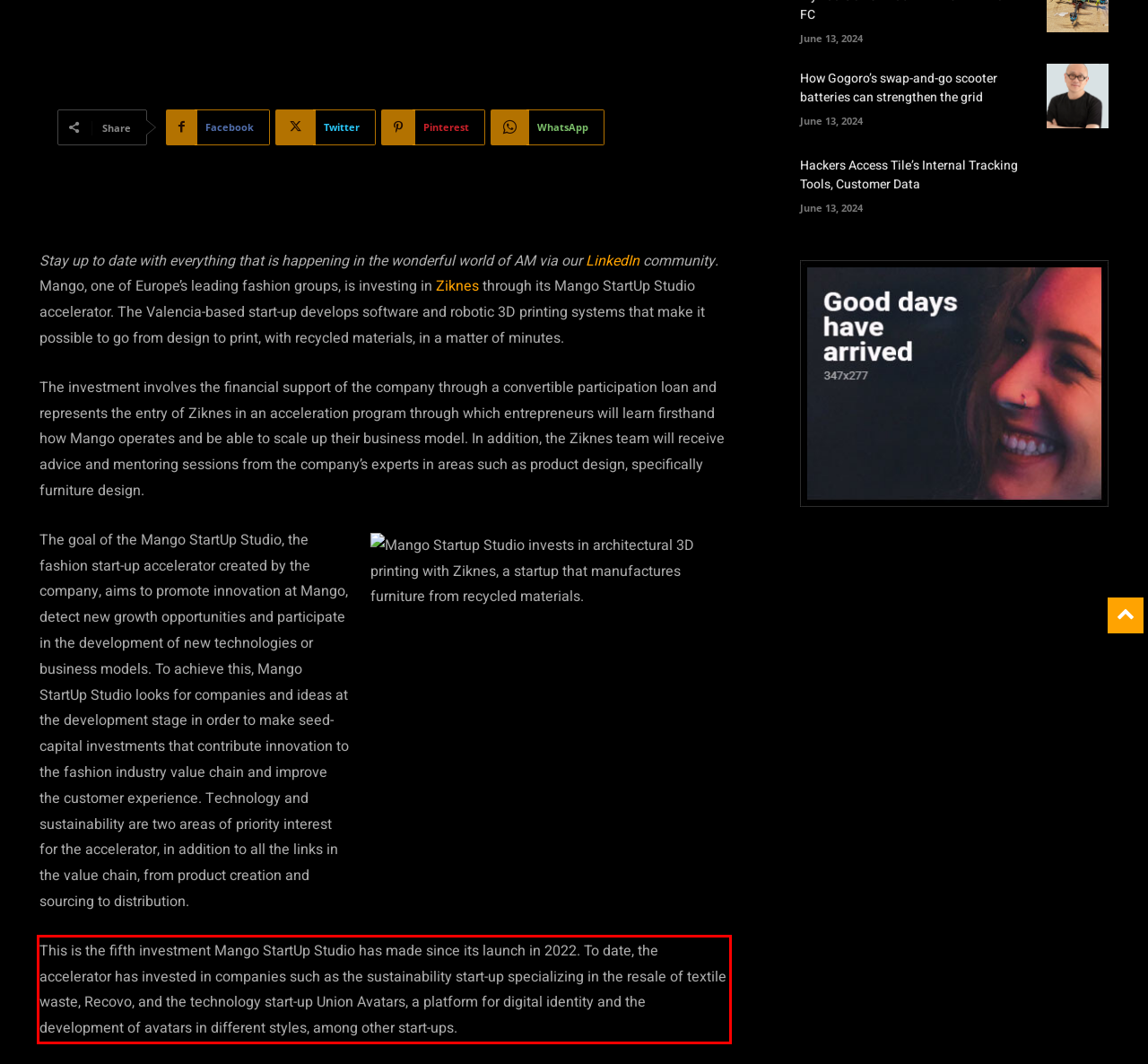By examining the provided screenshot of a webpage, recognize the text within the red bounding box and generate its text content.

This is the fifth investment Mango StartUp Studio has made since its launch in 2022. To date, the accelerator has invested in companies such as the sustainability start-up specializing in the resale of textile waste, Recovo, and the technology start-up Union Avatars, a platform for digital identity and the development of avatars in different styles, among other start-ups.